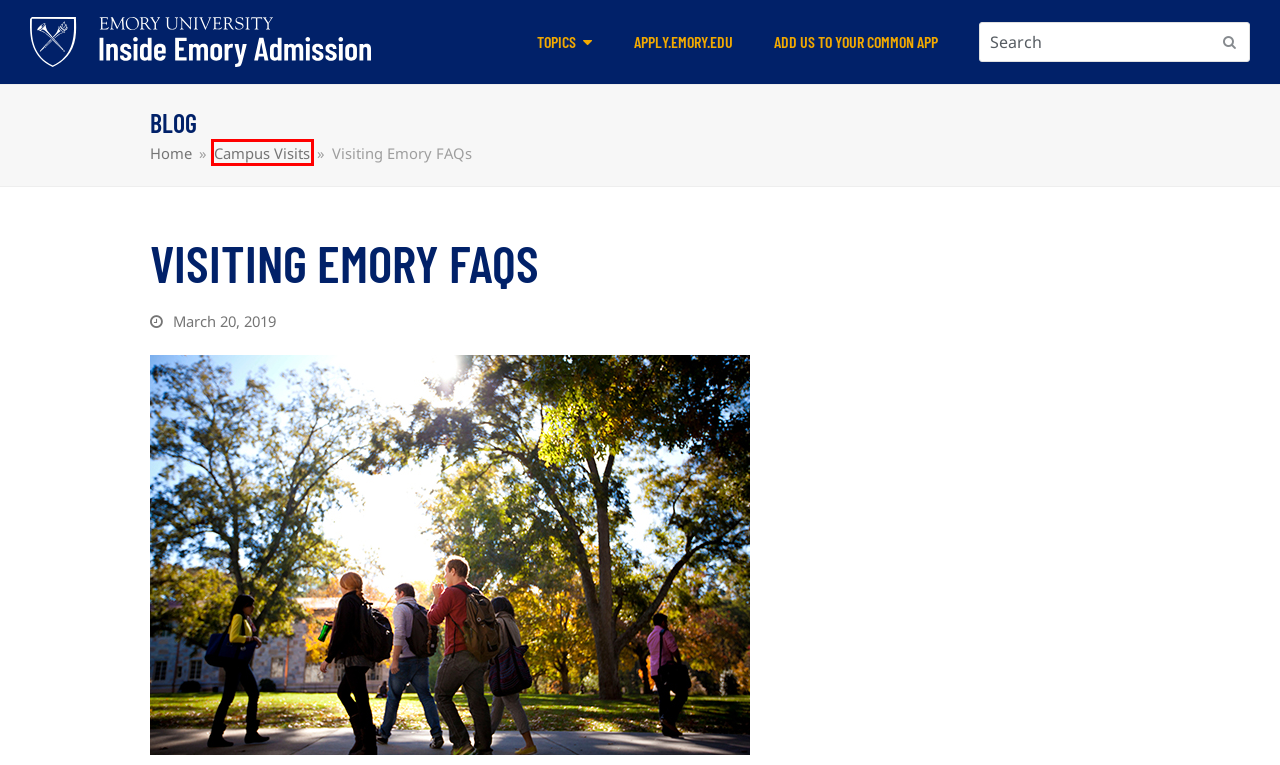Given a webpage screenshot featuring a red rectangle around a UI element, please determine the best description for the new webpage that appears after the element within the bounding box is clicked. The options are:
A. Inside Emory Admission
B. Admission | Emory University | Atlanta GA
C. What about demonstrated interest? | Blog: Inside Emory Undergraduate Admission
D. Apply to Emory University
E. Campus Visits | Blog: Inside Emory Undergraduate Admission
F. Black History Month at Emory! | May 2024
G. Frequently Asked Questions | Emory University | Atlanta GA
H. Statement of Assurance | Emory University | Atlanta GA

E